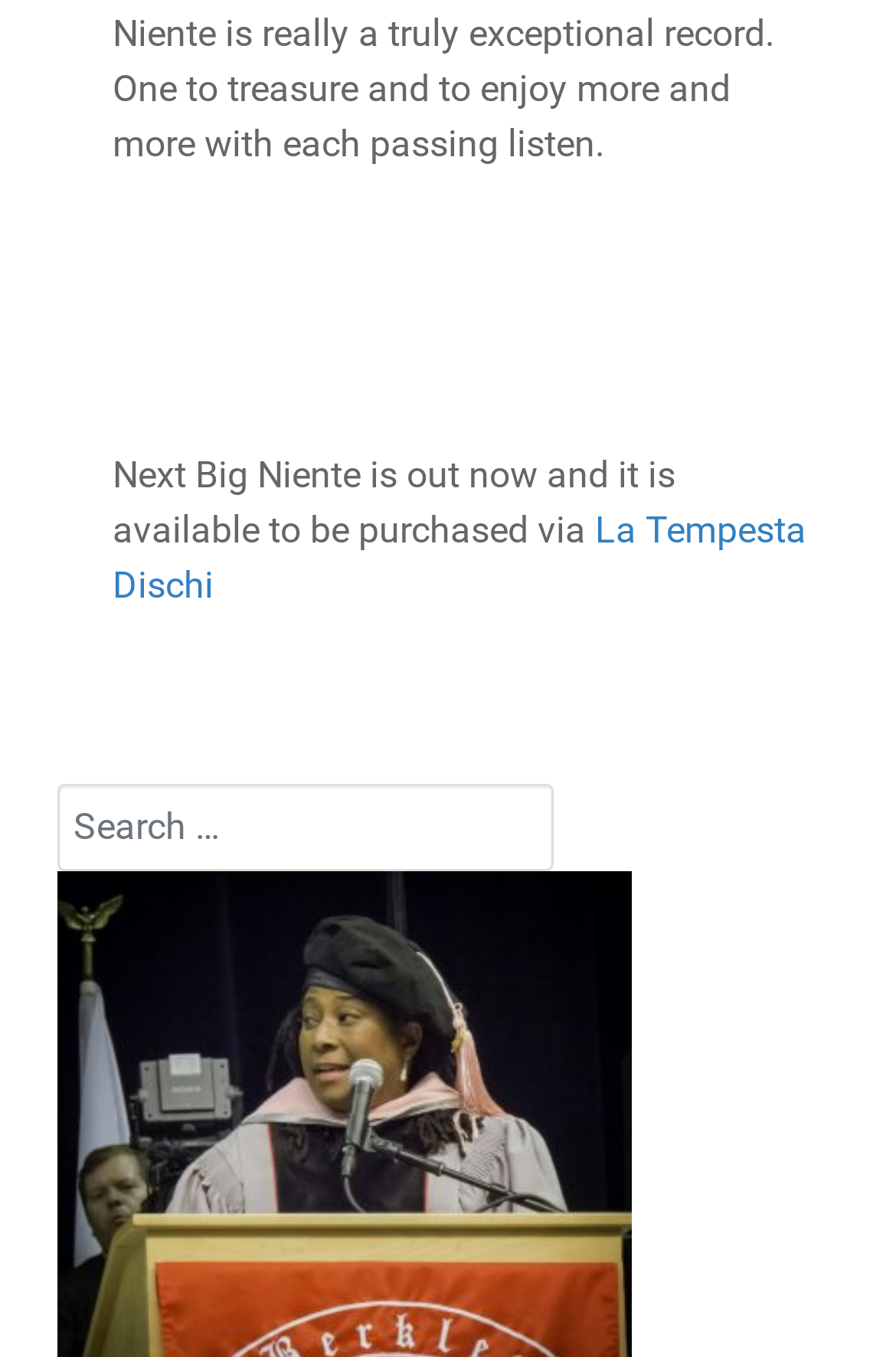Provide a brief response using a word or short phrase to this question:
What is the name of the album mentioned on the webpage?

Next Big Niente